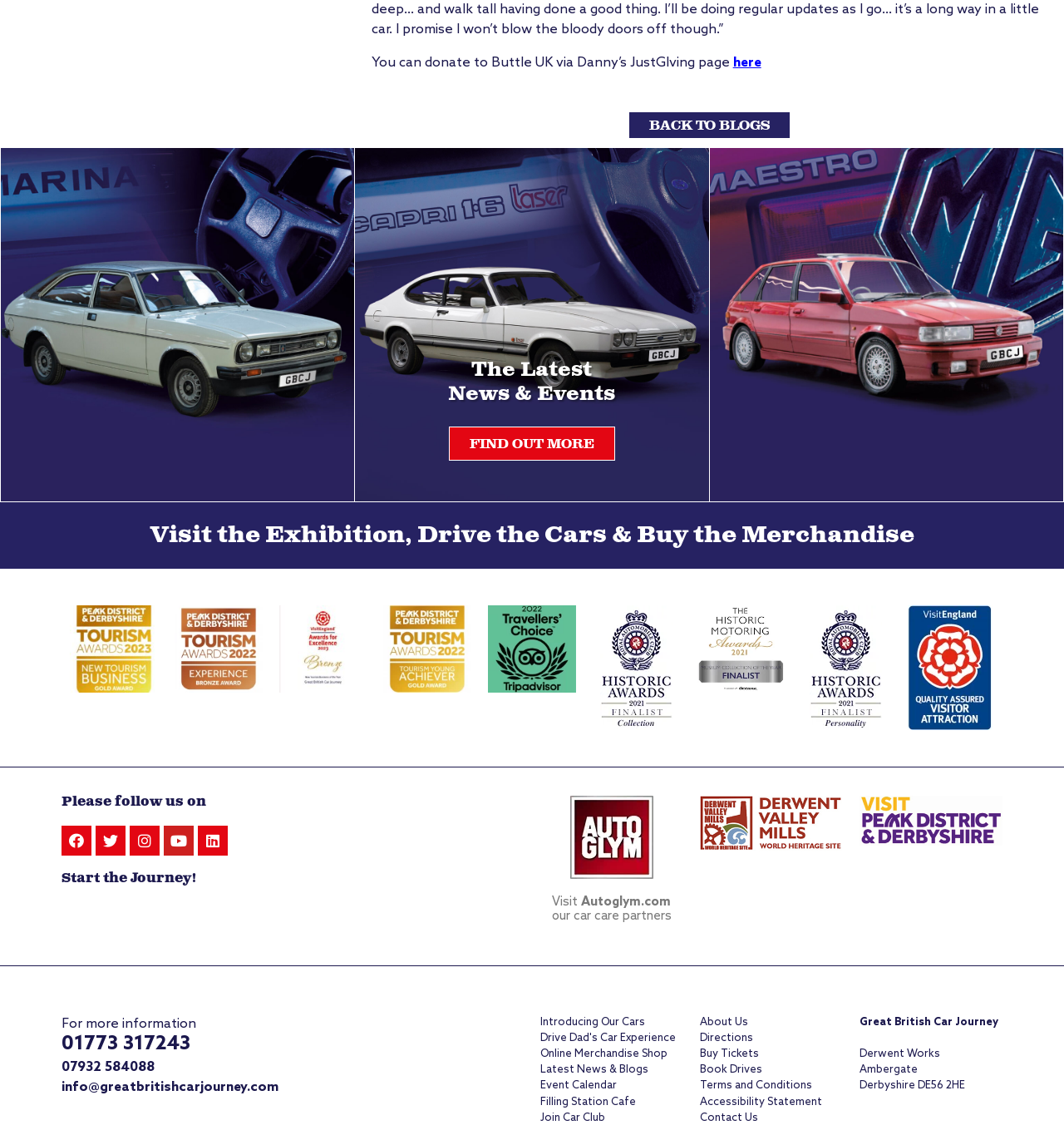Locate the UI element described as follows: "Join Car Club". Return the bounding box coordinates as four float numbers between 0 and 1 in the order [left, top, right, bottom].

[0.508, 0.982, 0.642, 0.996]